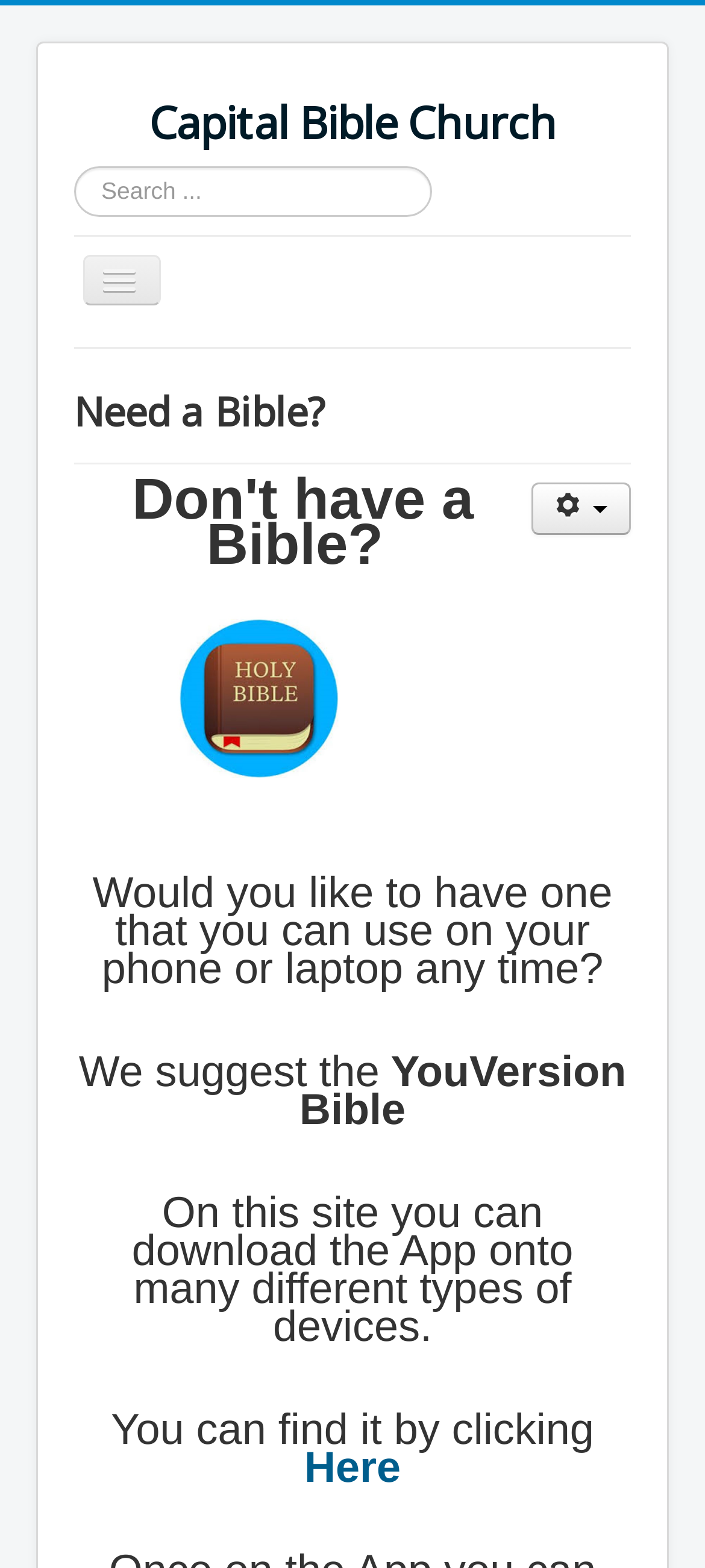Please mark the bounding box coordinates of the area that should be clicked to carry out the instruction: "Click on Here".

[0.432, 0.921, 0.568, 0.952]